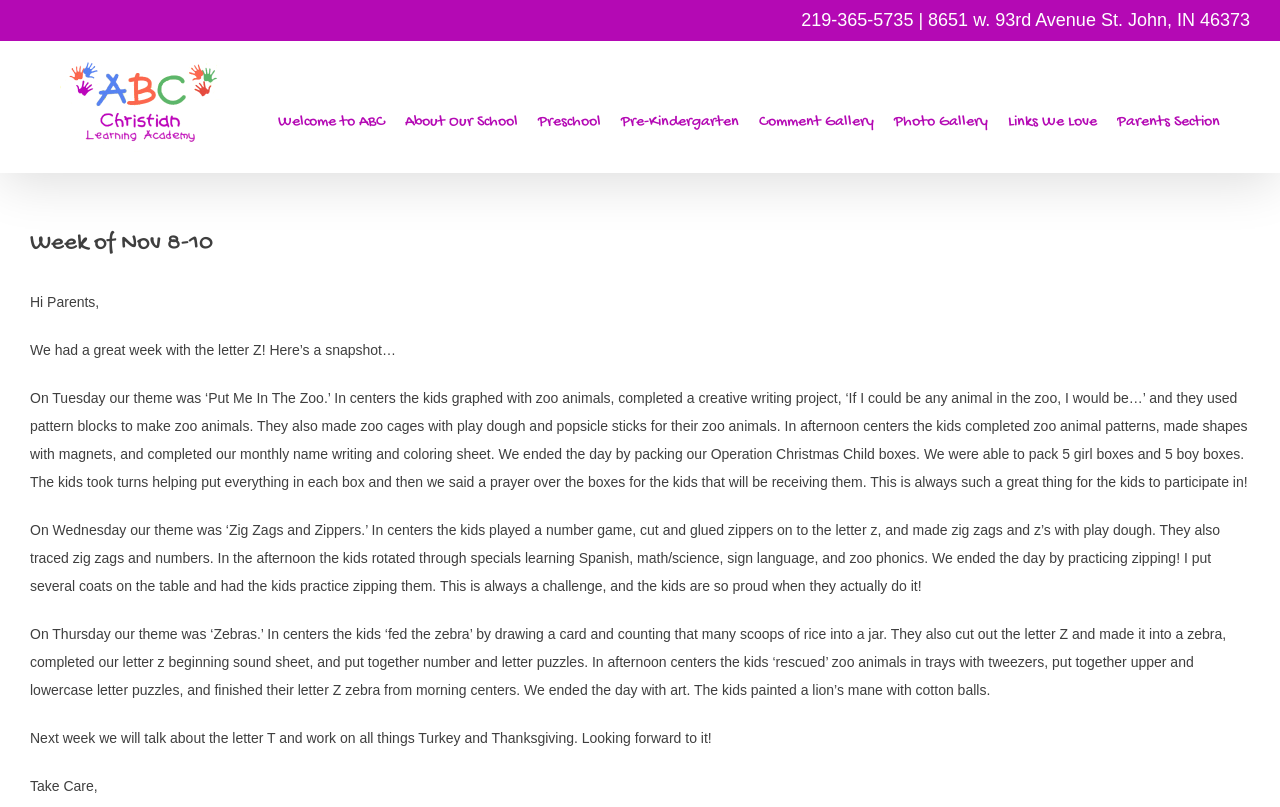Identify the bounding box coordinates of the region that should be clicked to execute the following instruction: "Click the 'ABC Christian Logo' link".

[0.047, 0.076, 0.174, 0.188]